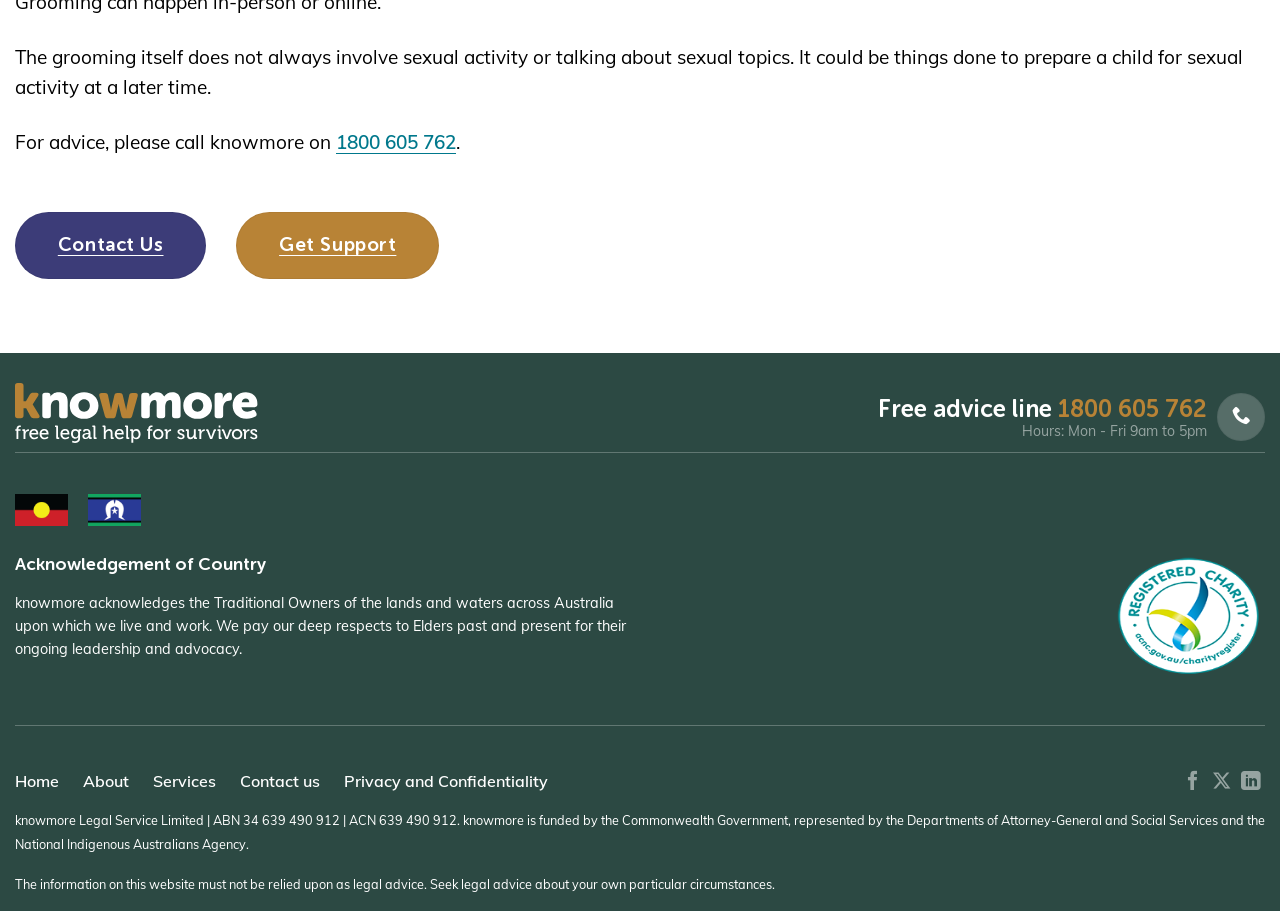Using the format (top-left x, top-left y, bottom-right x, bottom-right y), provide the bounding box coordinates for the described UI element. All values should be floating point numbers between 0 and 1: Get Support

[0.185, 0.233, 0.343, 0.306]